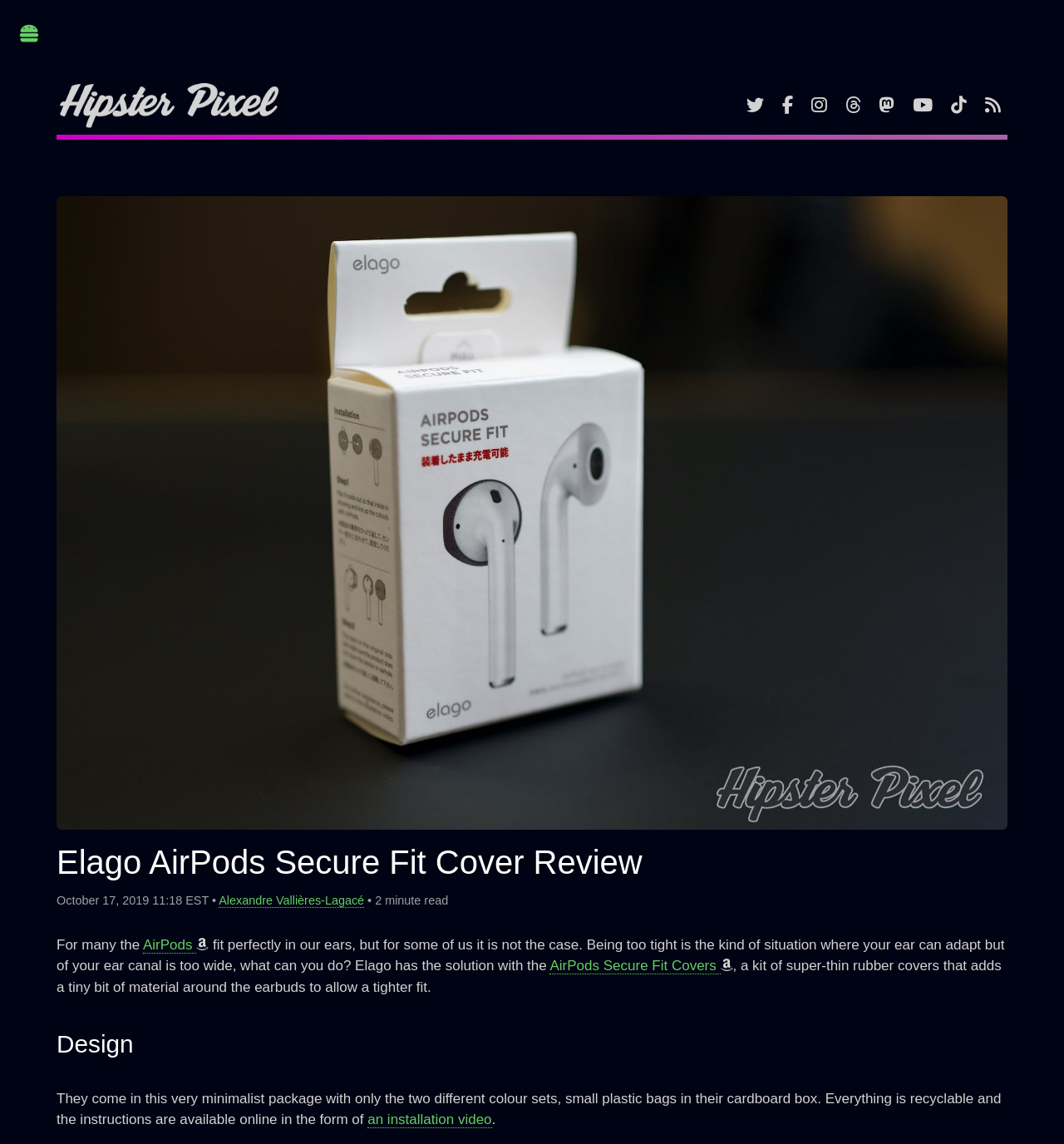Please find and provide the title of the webpage.

Elago AirPods Secure Fit Cover Review